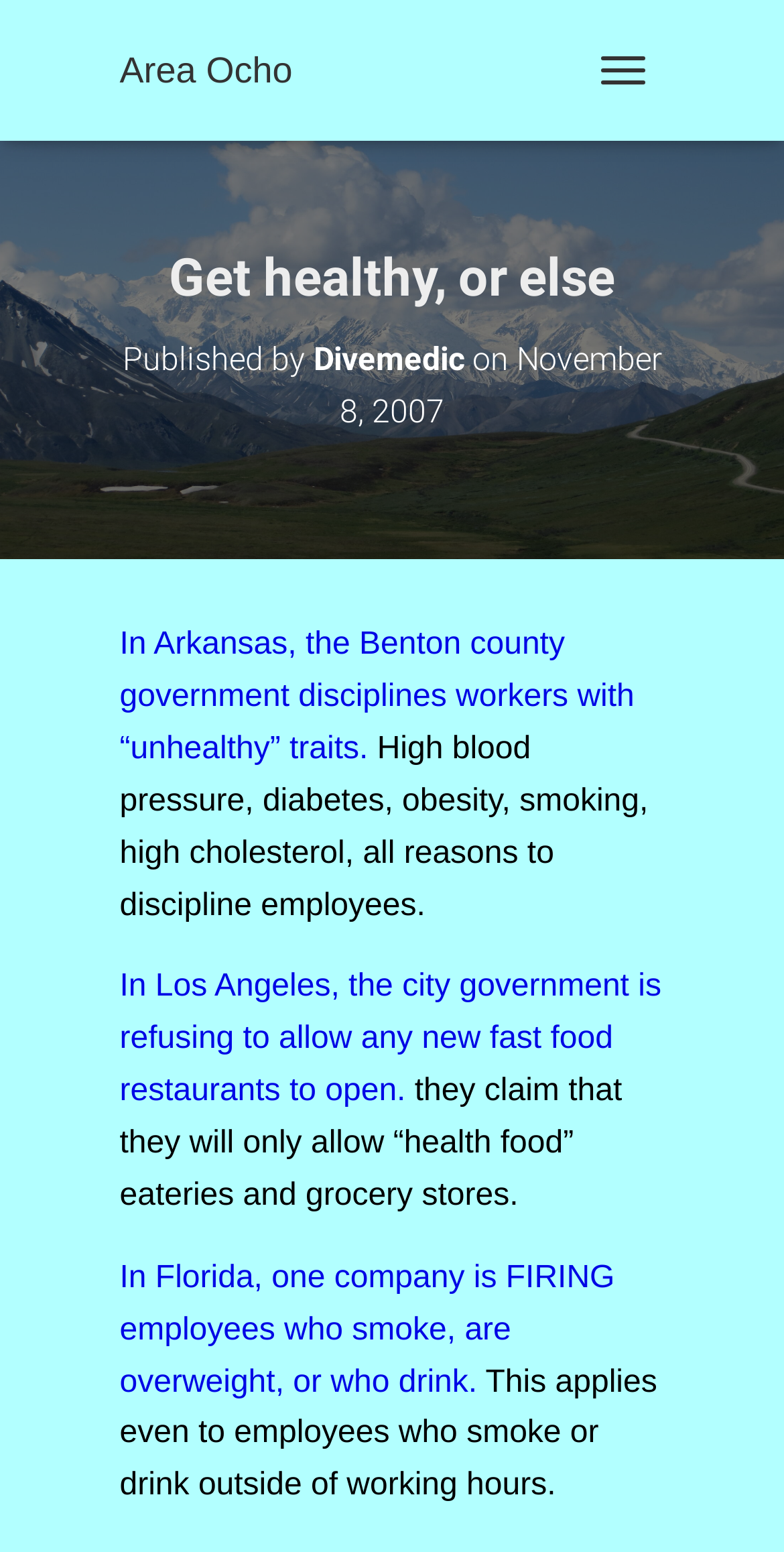Respond to the question with just a single word or phrase: 
How many buttons are on the page?

2